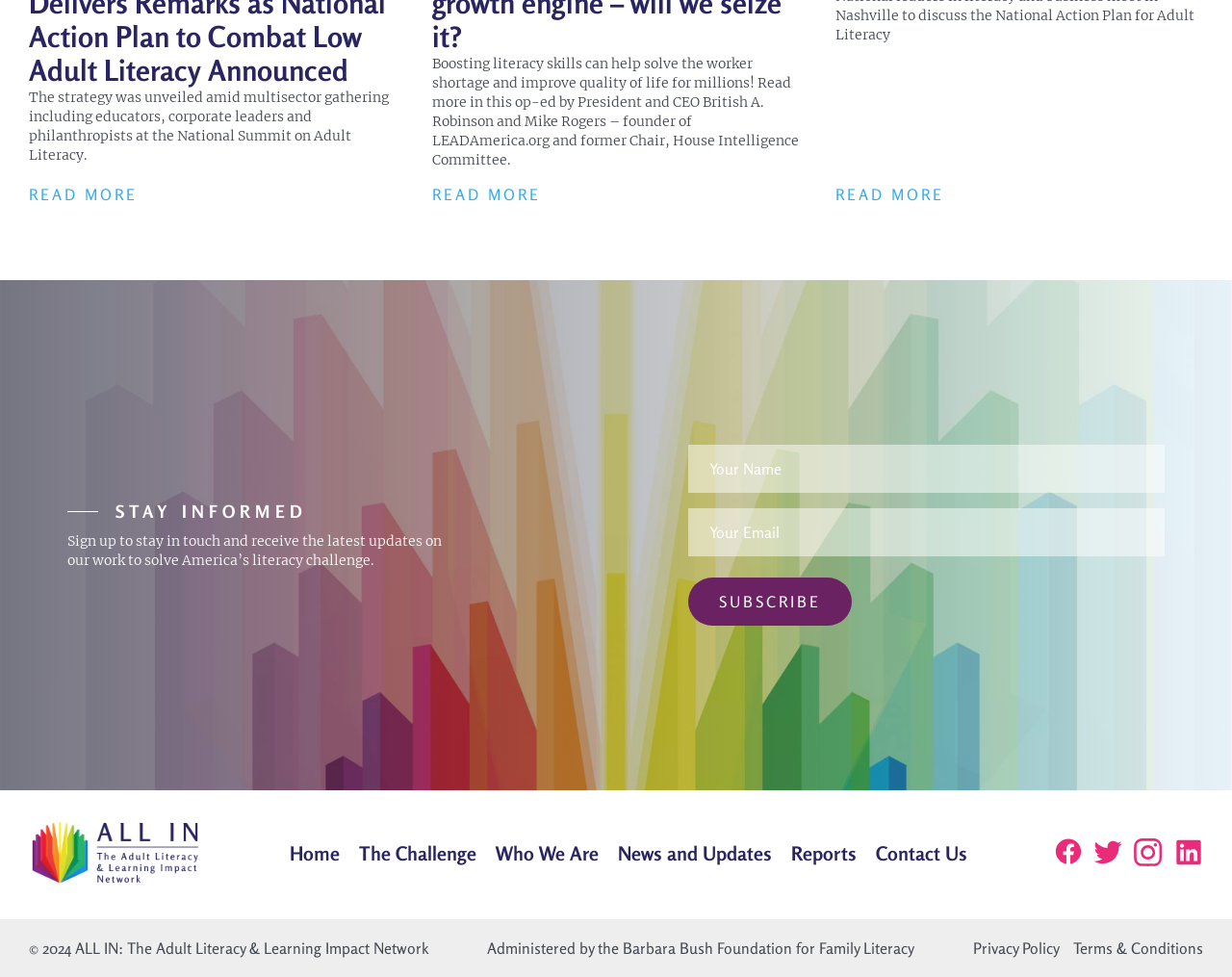Identify the bounding box coordinates for the region to click in order to carry out this instruction: "Click the 'Subscribe' button". Provide the coordinates using four float numbers between 0 and 1, formatted as [left, top, right, bottom].

[0.559, 0.591, 0.691, 0.64]